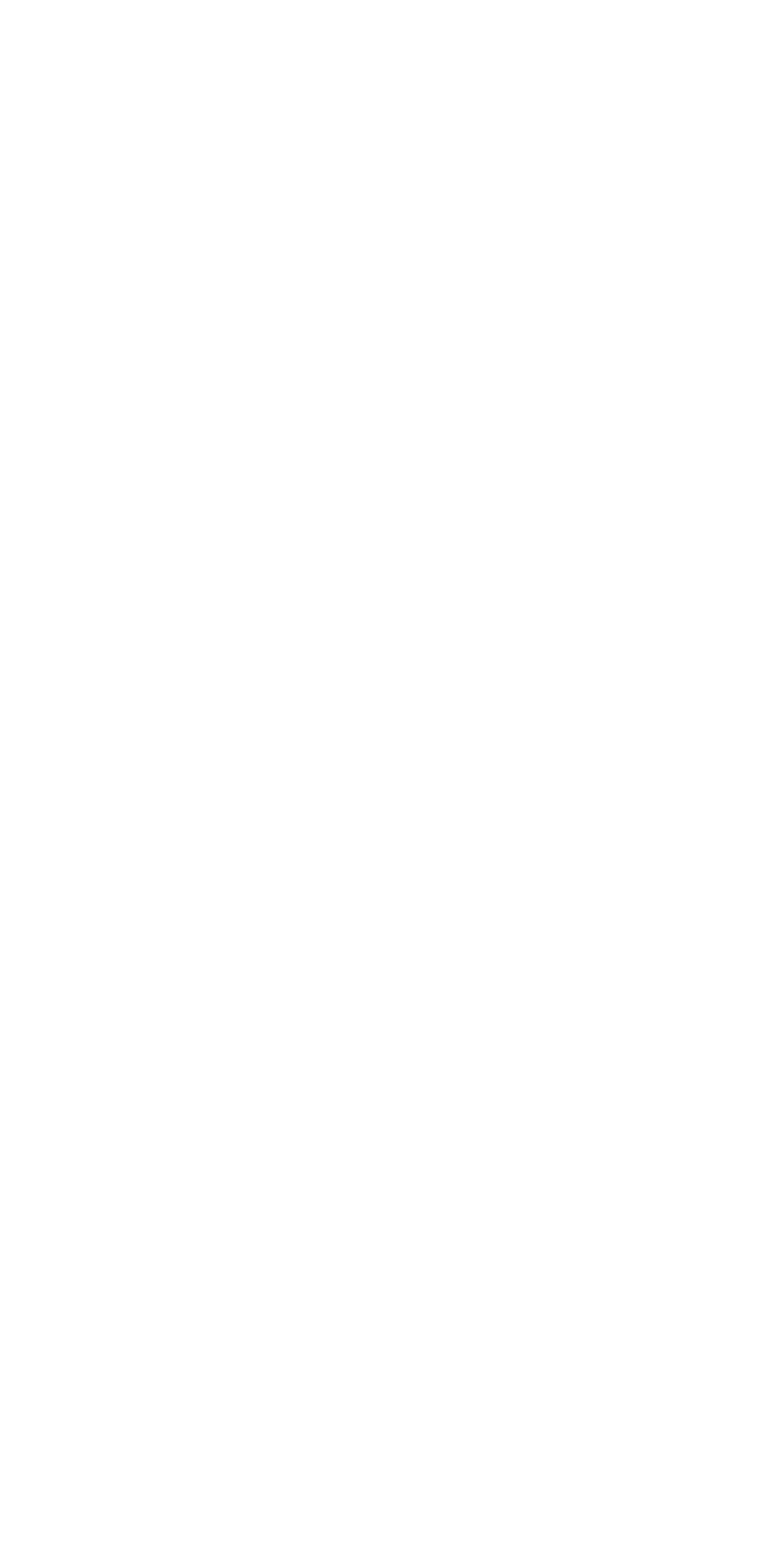Locate the bounding box coordinates of the clickable region necessary to complete the following instruction: "Visit Exit Tours MC You Tube". Provide the coordinates in the format of four float numbers between 0 and 1, i.e., [left, top, right, bottom].

[0.309, 0.335, 0.665, 0.355]